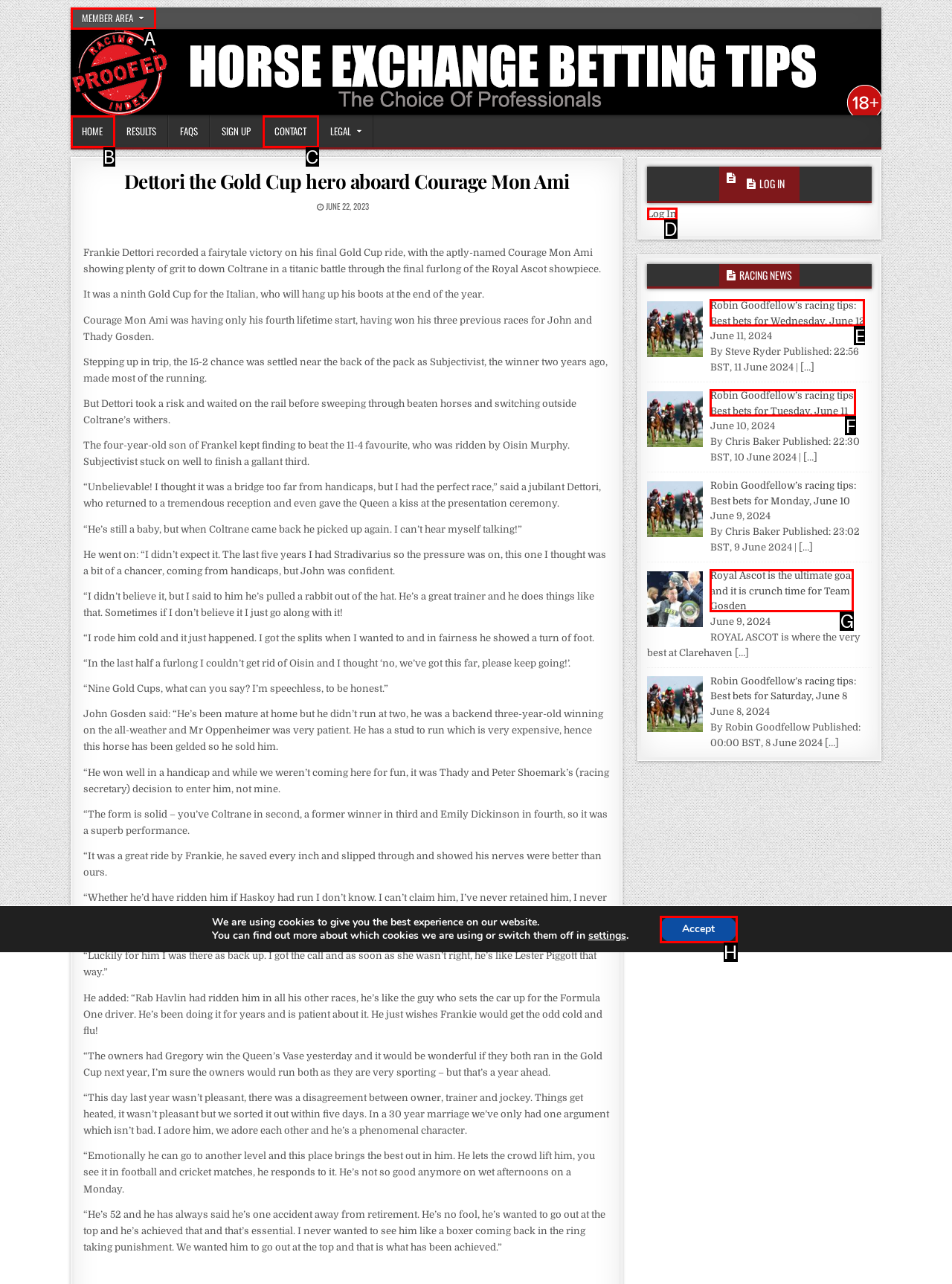Select the HTML element to finish the task: Click the 'Log In' button Reply with the letter of the correct option.

D